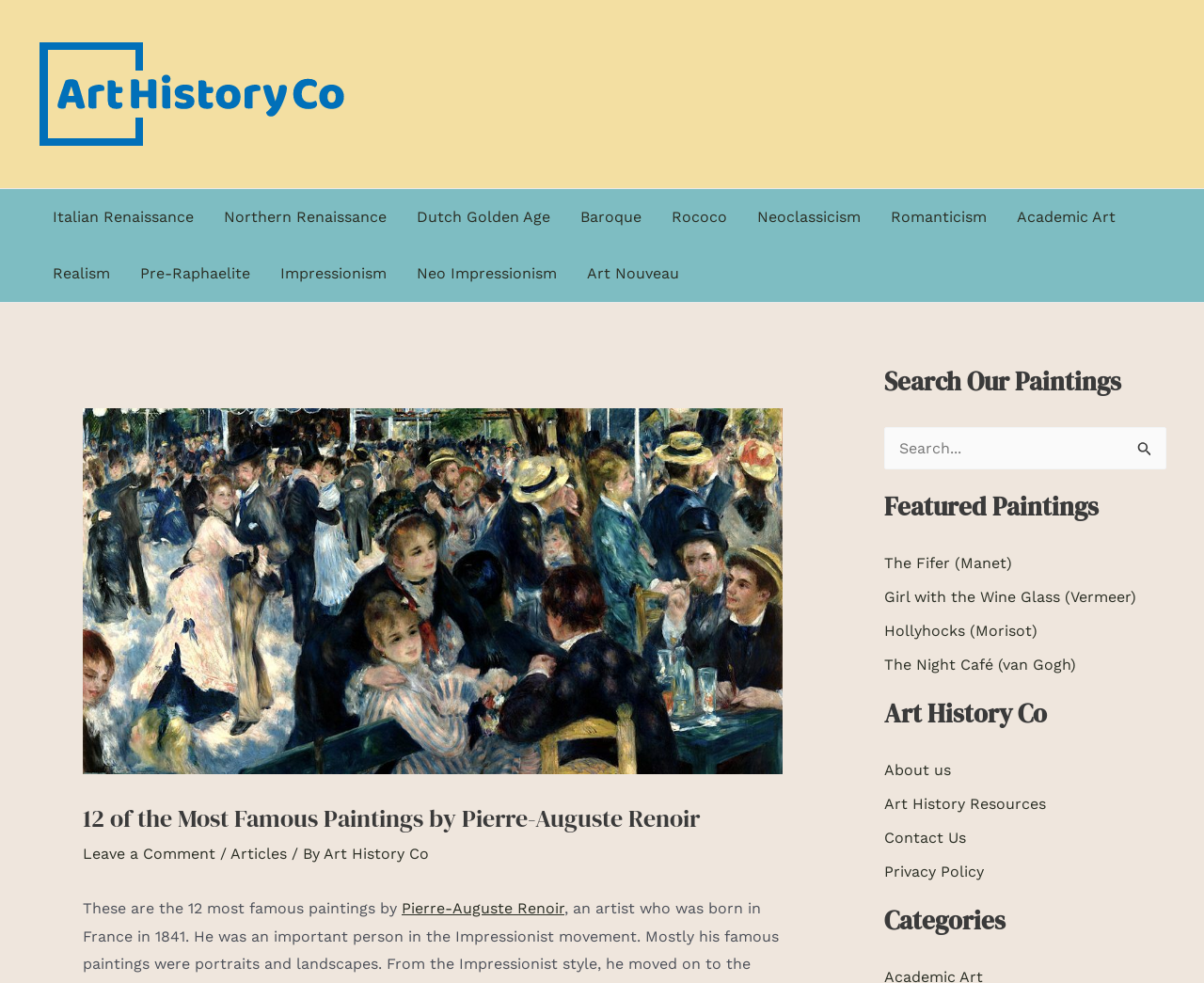Predict the bounding box coordinates of the area that should be clicked to accomplish the following instruction: "Share via Facebook". The bounding box coordinates should consist of four float numbers between 0 and 1, i.e., [left, top, right, bottom].

None